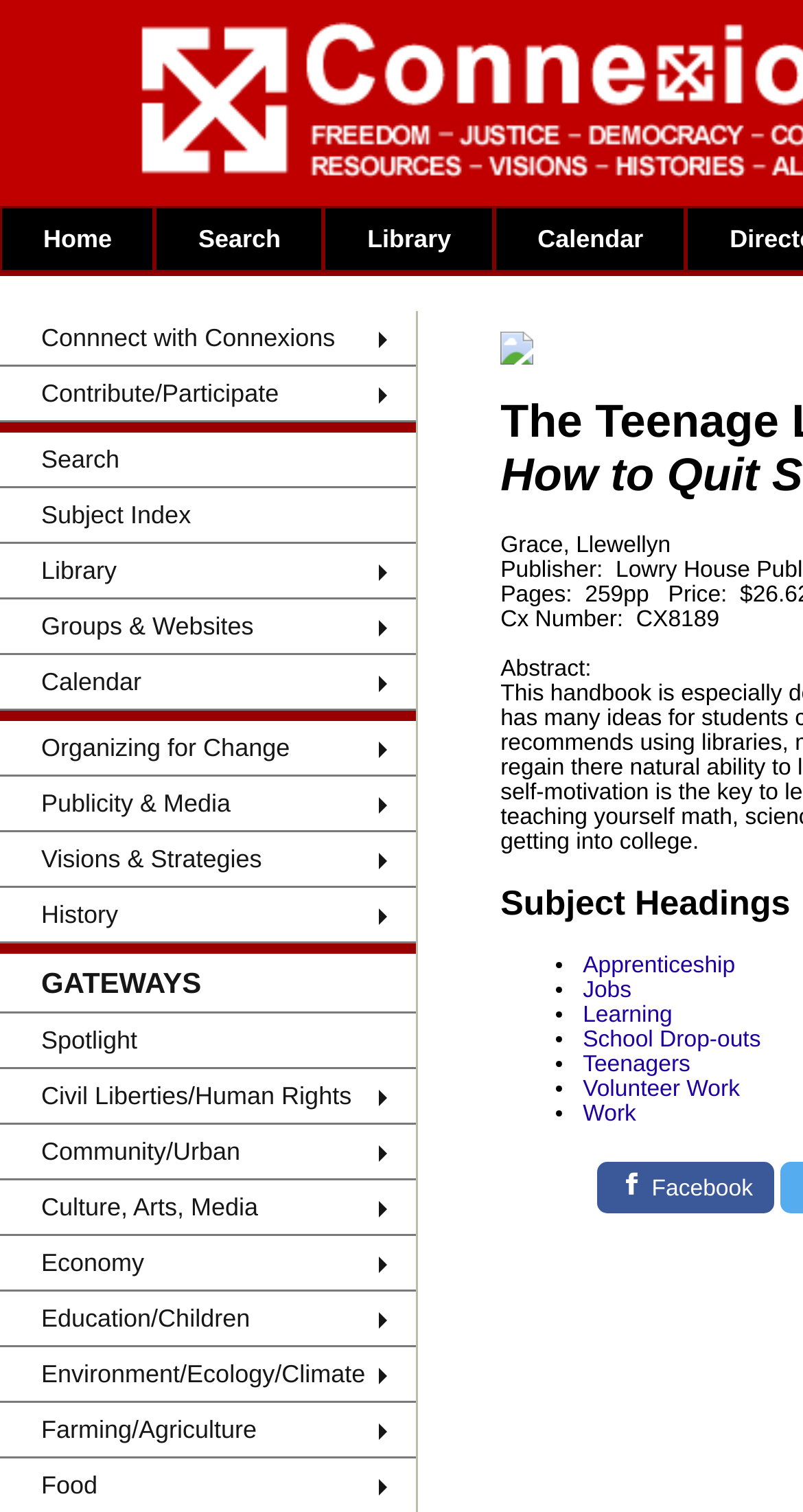Using the given element description, provide the bounding box coordinates (top-left x, top-left y, bottom-right x, bottom-right y) for the corresponding UI element in the screenshot: Seeds of Fire chronology

[0.616, 0.256, 0.855, 0.277]